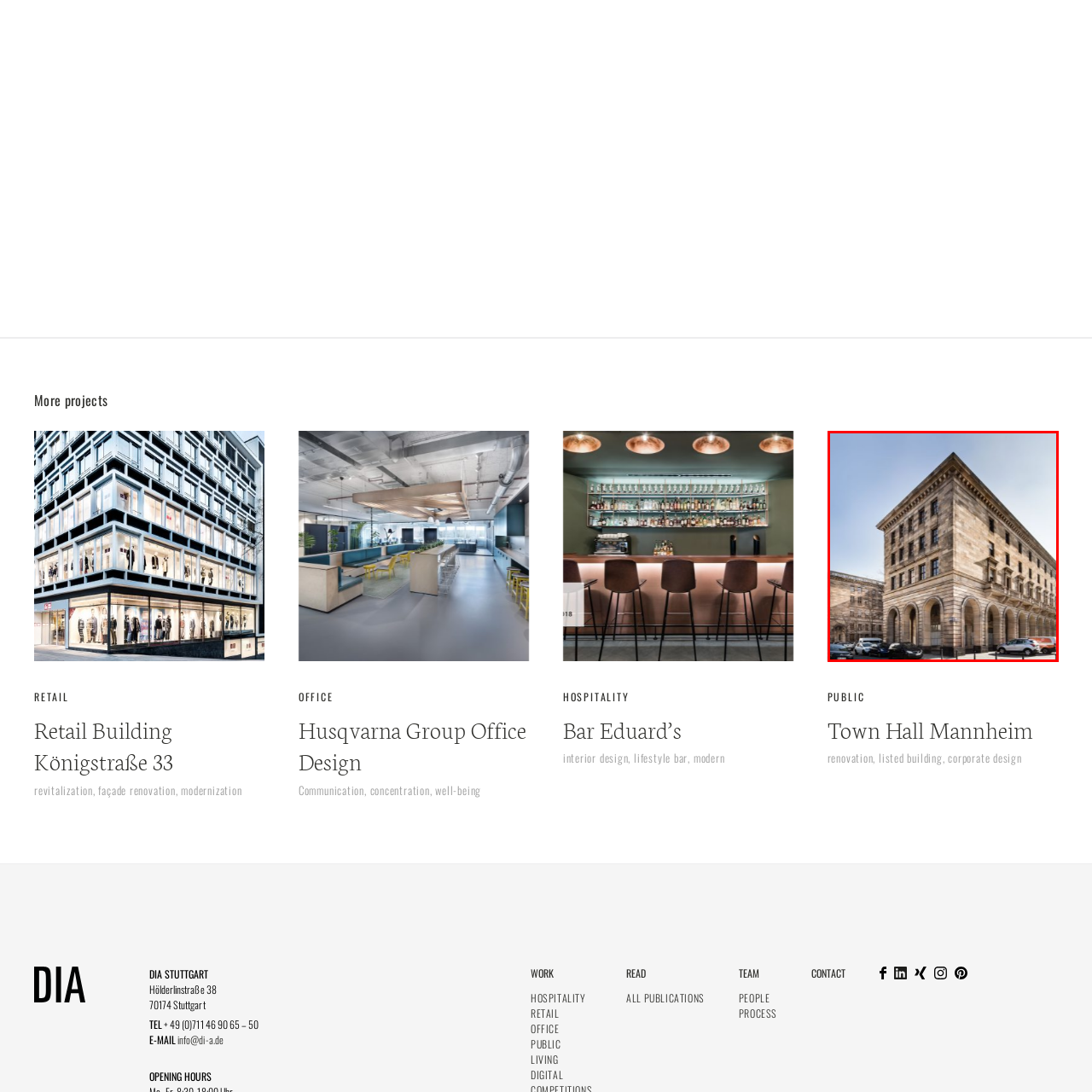Draft a detailed caption for the image located inside the red outline.

The image showcases the Town Hall Mannheim, prominently displayed in a striking architectural style. The photograph captures the corner view of the building, highlighting its grand facade characterized by robust stonework and elegant arches that define the ground level. This historical structure features large windows that allow natural light to illuminate its interiors, contributing to its stately presence. The modern vehicles parked along the curb add a contemporary touch, contrasting beautifully with the building's classic design. The overall composition presents a harmonious blend of history and modernity, emphasizing the Town Hall's significance as a landmark in Mannheim, with its recent renovations focusing on preserving its architectural integrity while adapting to current needs.